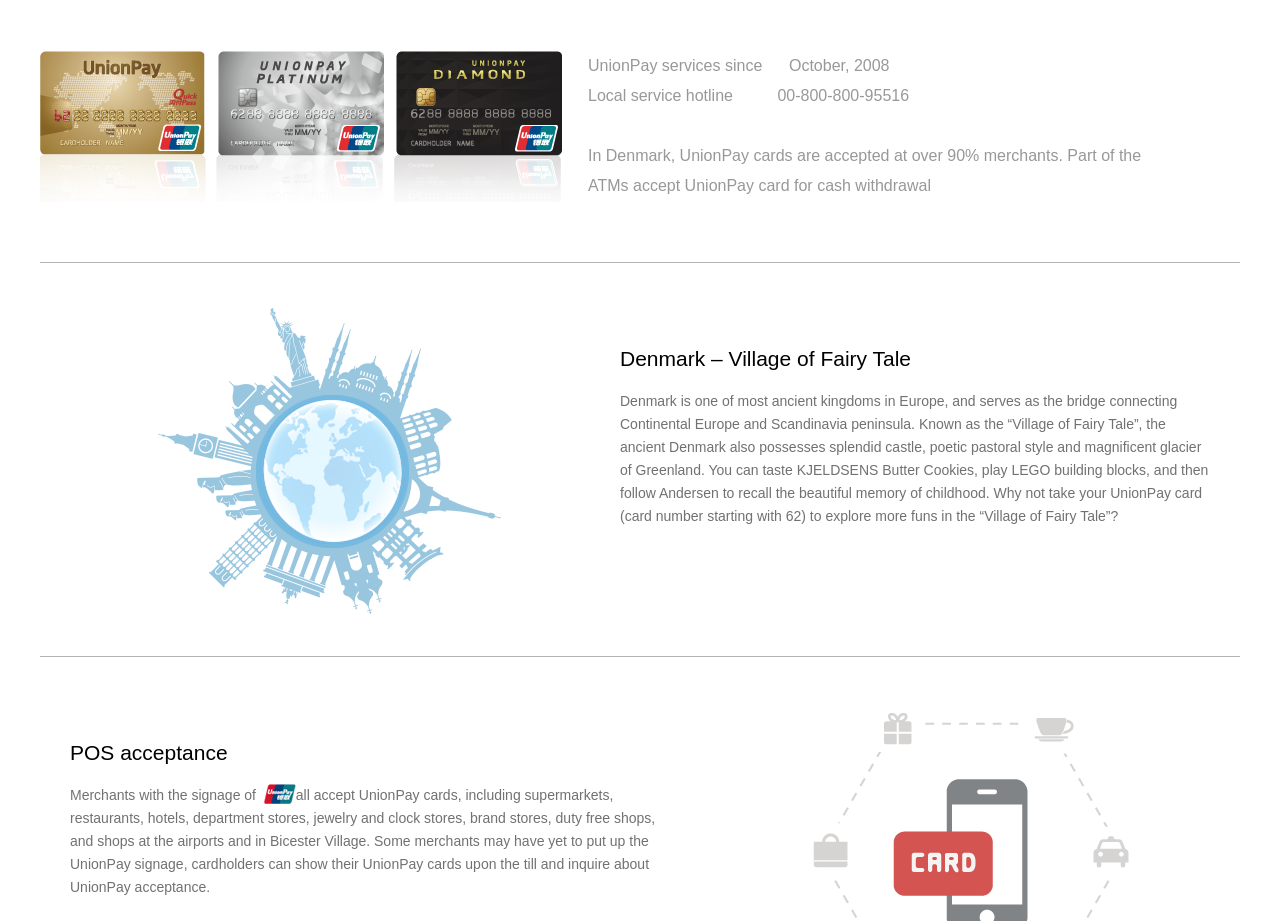Given the element description, predict the bounding box coordinates in the format (top-left x, top-left y, bottom-right x, bottom-right y), using floating point numbers between 0 and 1: Taiwan, China

[0.711, 0.612, 0.78, 0.635]